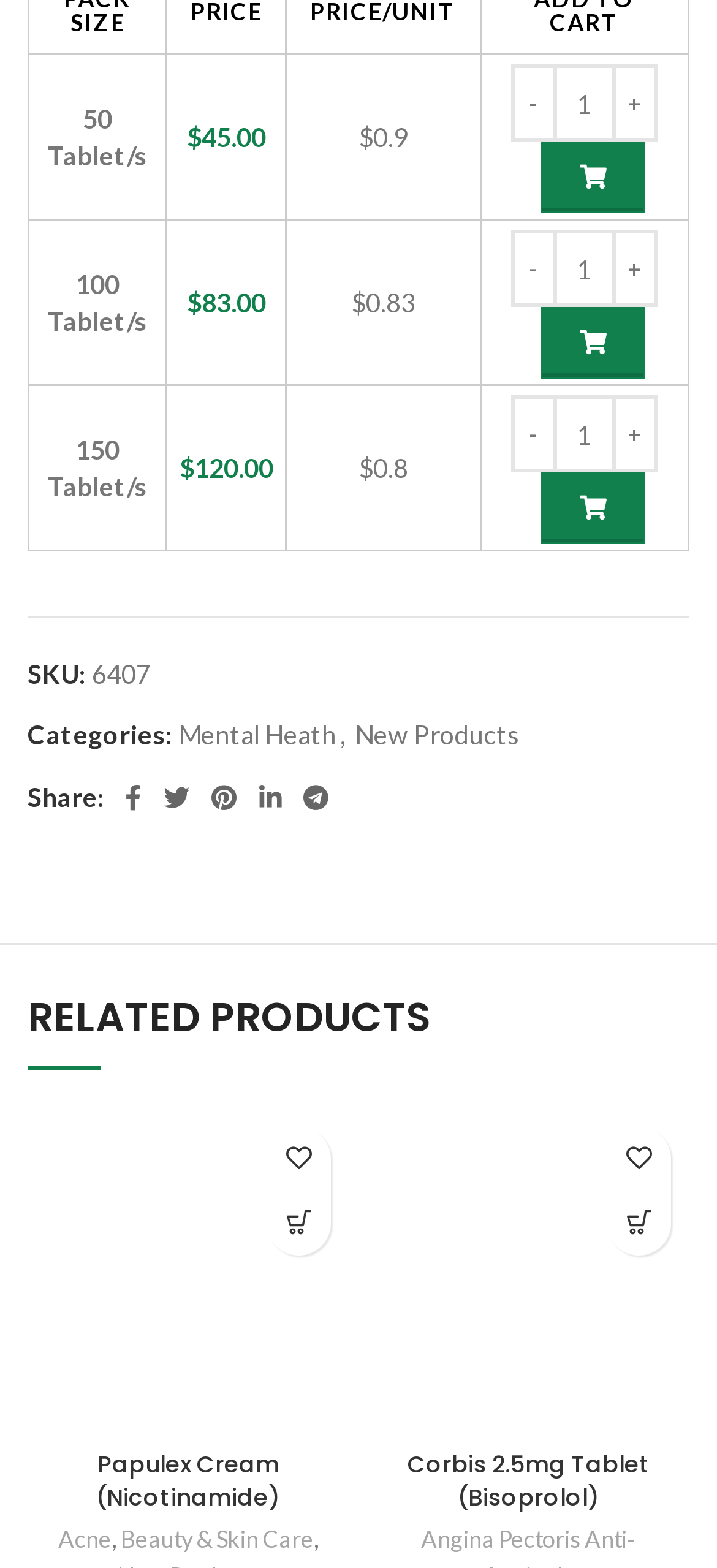Can you identify the bounding box coordinates of the clickable region needed to carry out this instruction: 'Click the '-' button to decrease the quantity of Stalopam 10 Tablet'? The coordinates should be four float numbers within the range of 0 to 1, stated as [left, top, right, bottom].

[0.712, 0.041, 0.776, 0.091]